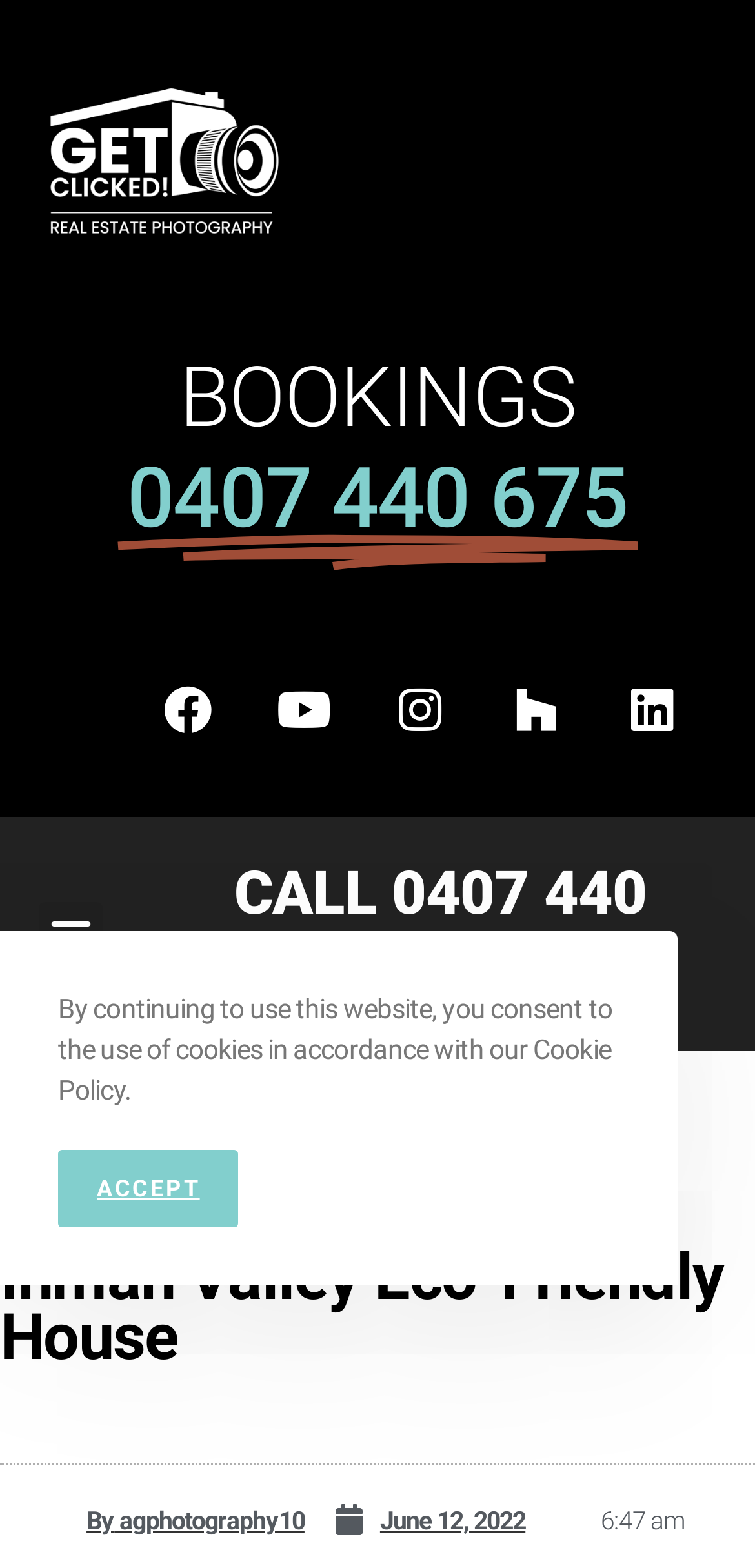Please provide the bounding box coordinates for the element that needs to be clicked to perform the following instruction: "Read the blog". The coordinates should be given as four float numbers between 0 and 1, i.e., [left, top, right, bottom].

[0.105, 0.748, 0.166, 0.765]